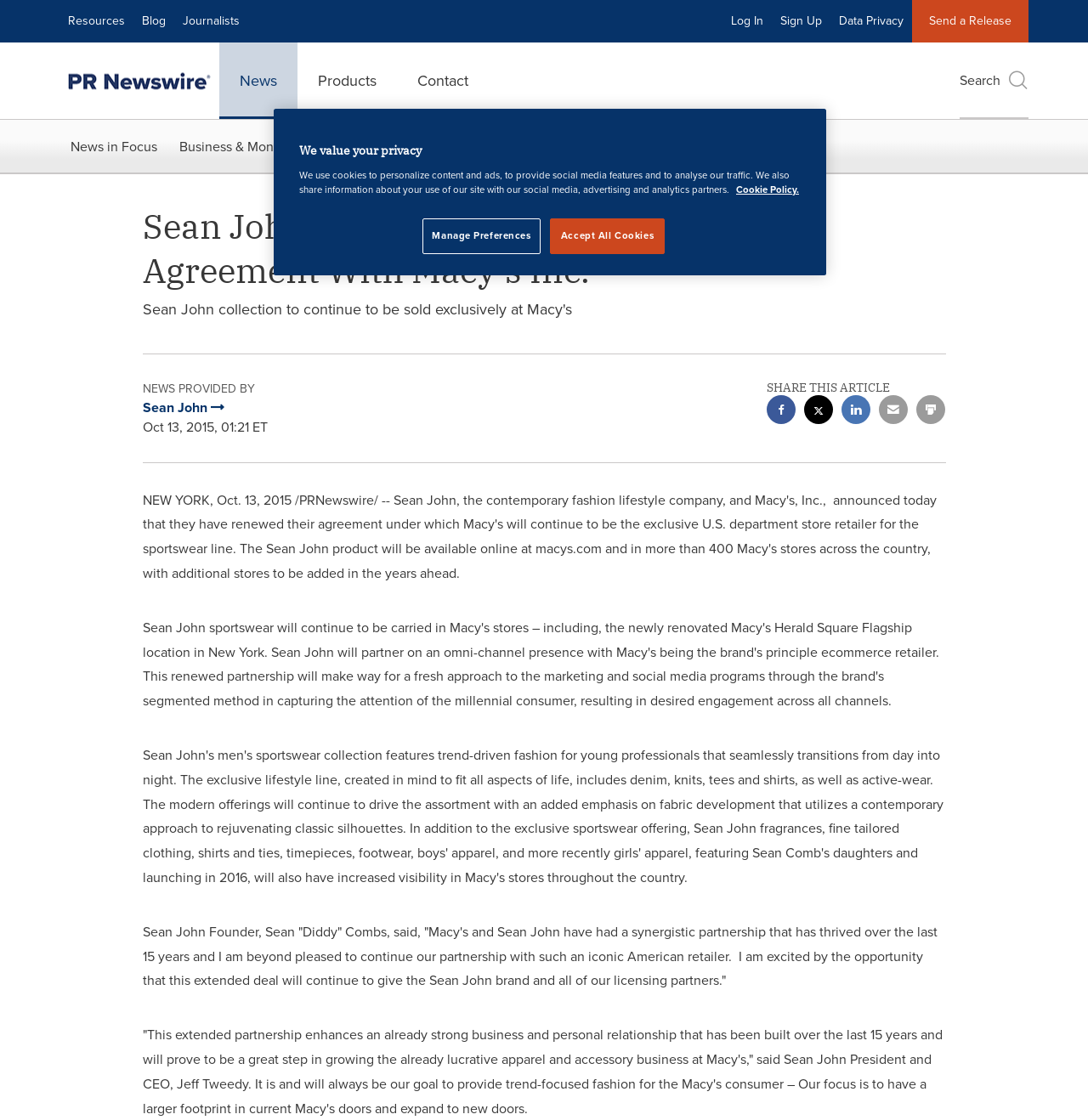Use a single word or phrase to answer this question: 
What is the name of the president and CEO of Sean John?

Jeff Tweedy